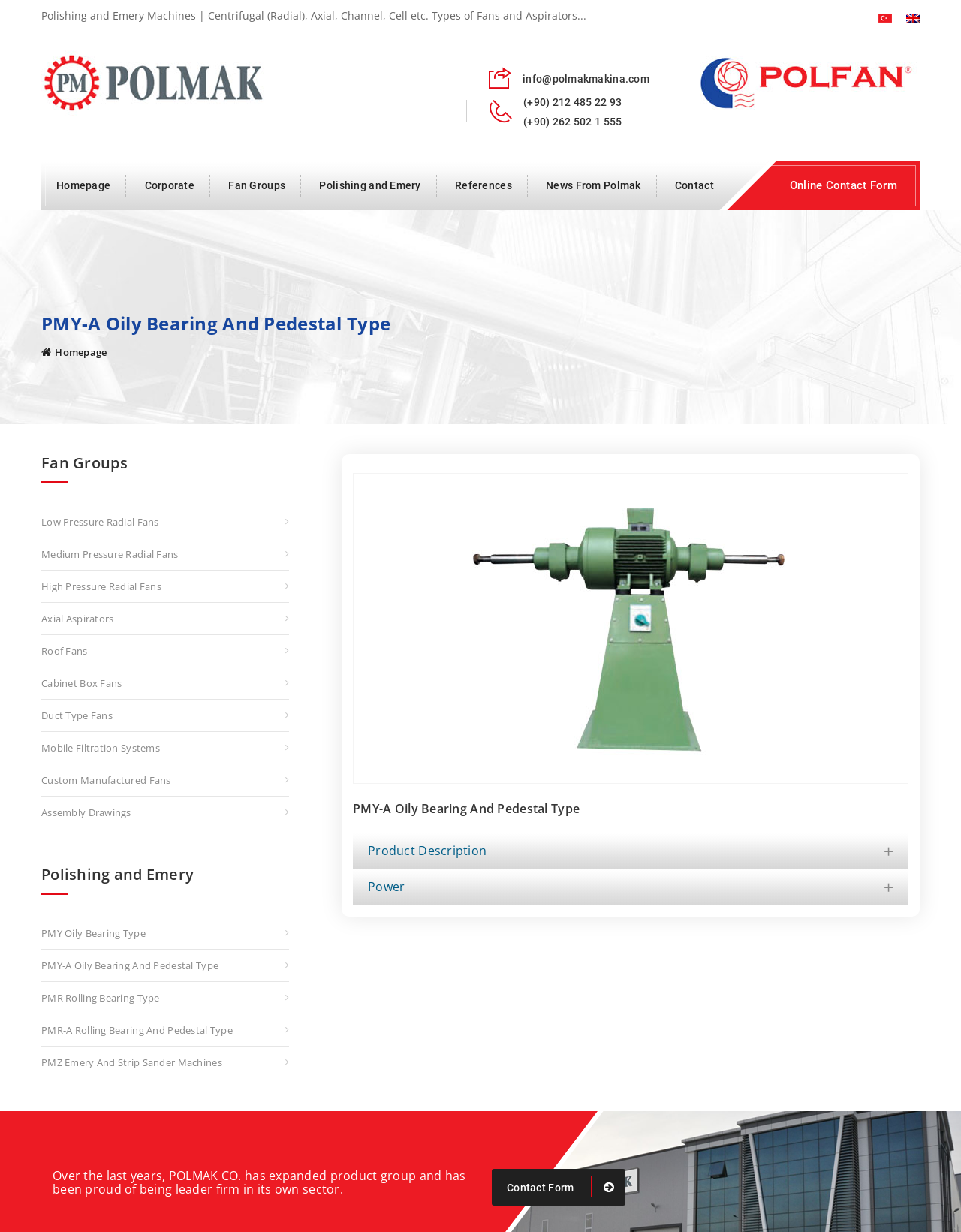Please identify the coordinates of the bounding box for the clickable region that will accomplish this instruction: "Learn about PMY-A Oily Bearing And Pedestal Type".

[0.043, 0.247, 0.957, 0.278]